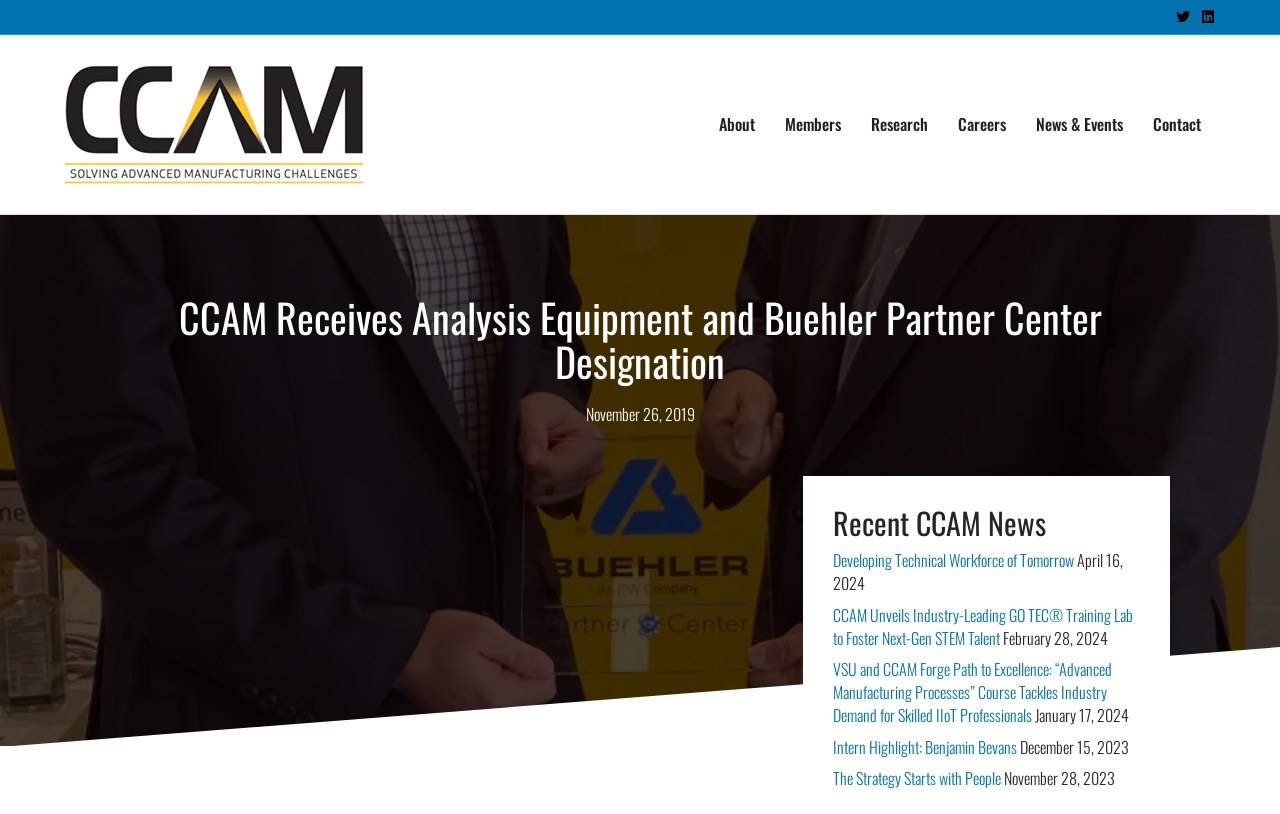Indicate the bounding box coordinates of the element that needs to be clicked to satisfy the following instruction: "View Developing Technical Workforce of Tomorrow news". The coordinates should be four float numbers between 0 and 1, i.e., [left, top, right, bottom].

[0.651, 0.673, 0.839, 0.703]